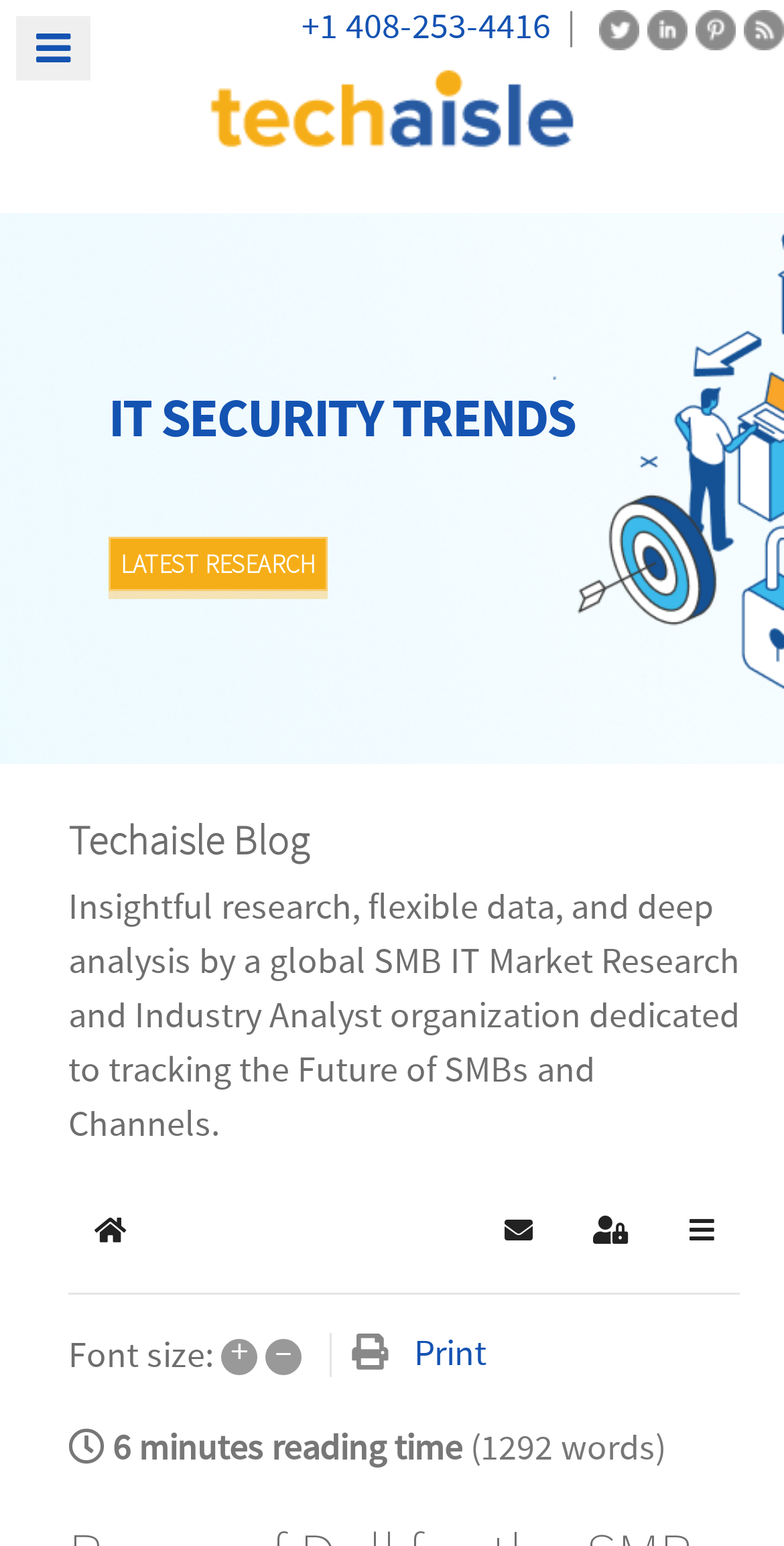Determine the bounding box for the UI element that matches this description: "parent_node: +1 408-253-4416 |".

[0.826, 0.003, 0.877, 0.033]